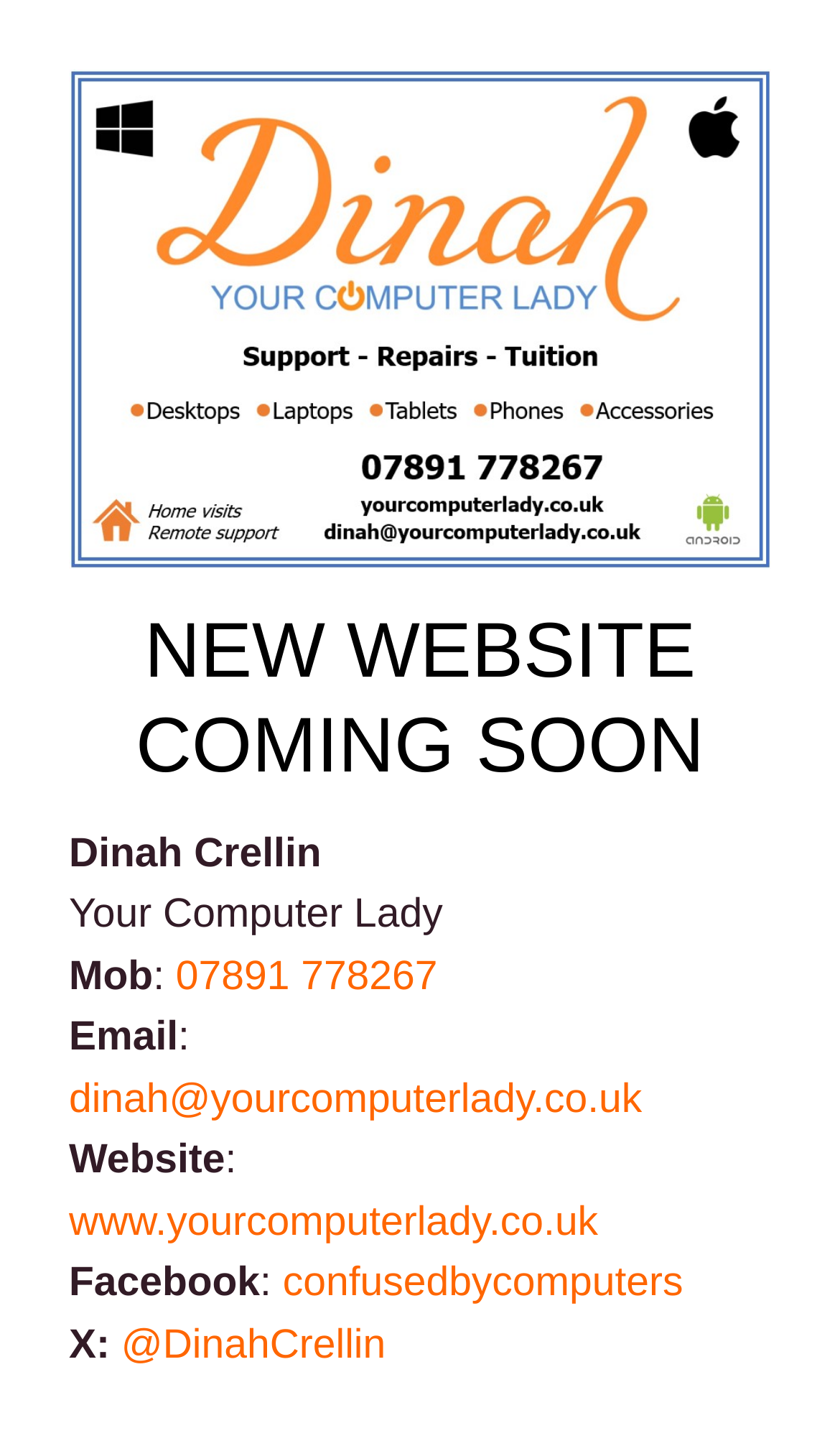Utilize the details in the image to thoroughly answer the following question: What is the Facebook username of the computer lady?

The webpage contains a static text element 'Facebook' followed by a colon and then a link element 'confusedbycomputers'. Therefore, the Facebook username of the computer lady is 'confusedbycomputers'.